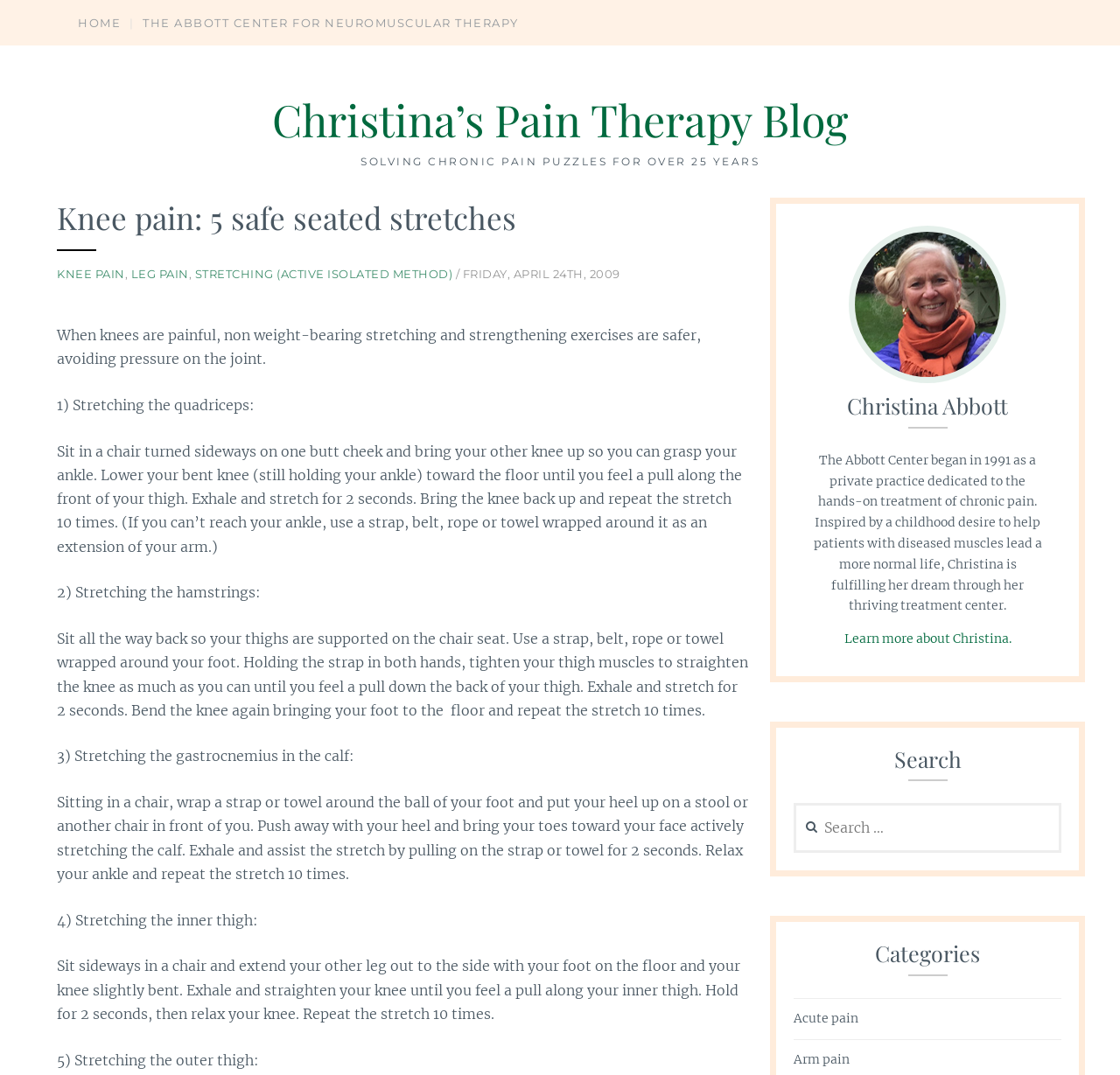What is the orientation of the separator element below the 'Search' heading?
Please provide a single word or phrase as the answer based on the screenshot.

horizontal